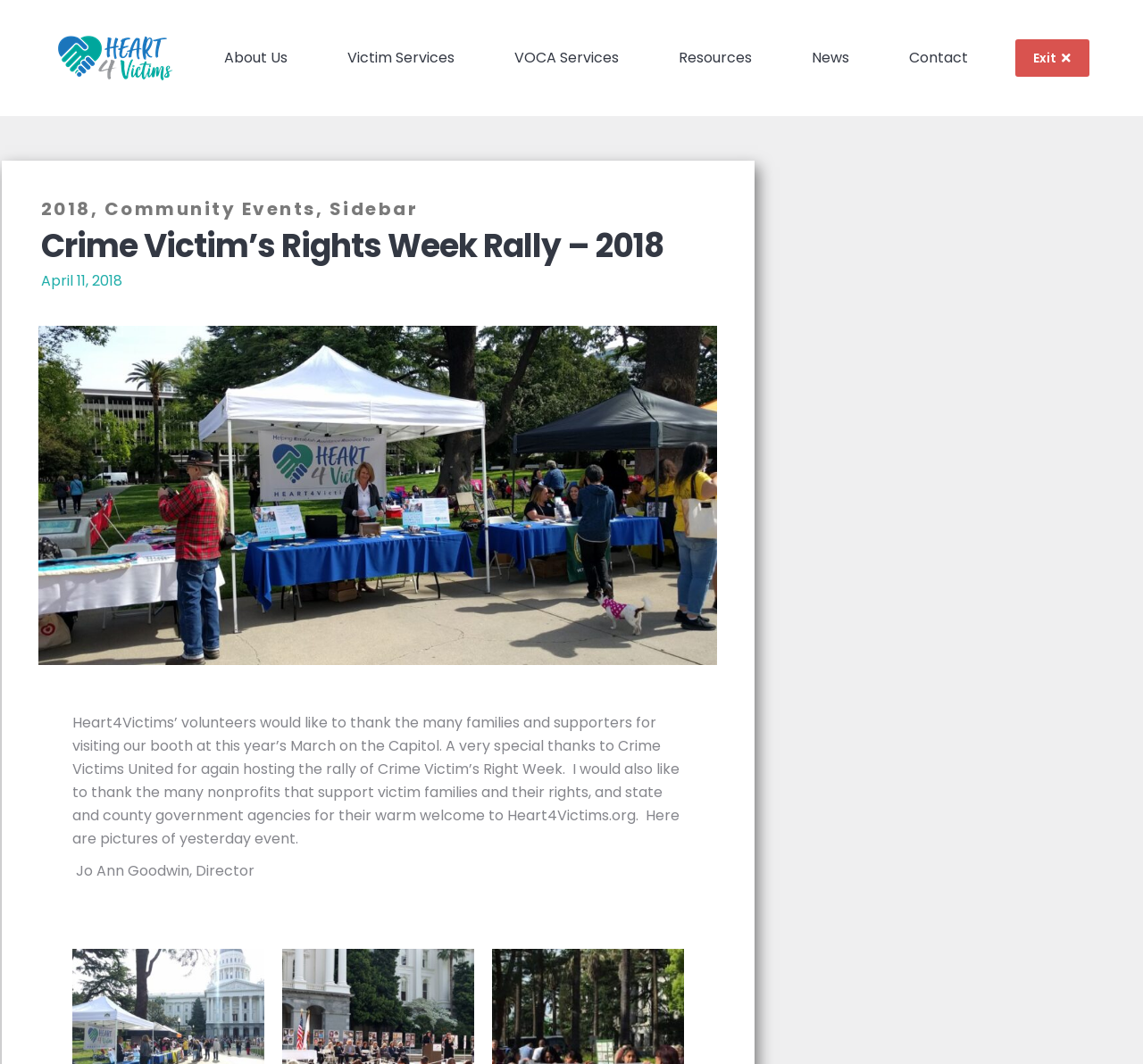Pinpoint the bounding box coordinates of the clickable area needed to execute the instruction: "contact the organization". The coordinates should be specified as four float numbers between 0 and 1, i.e., [left, top, right, bottom].

[0.795, 0.043, 0.847, 0.066]